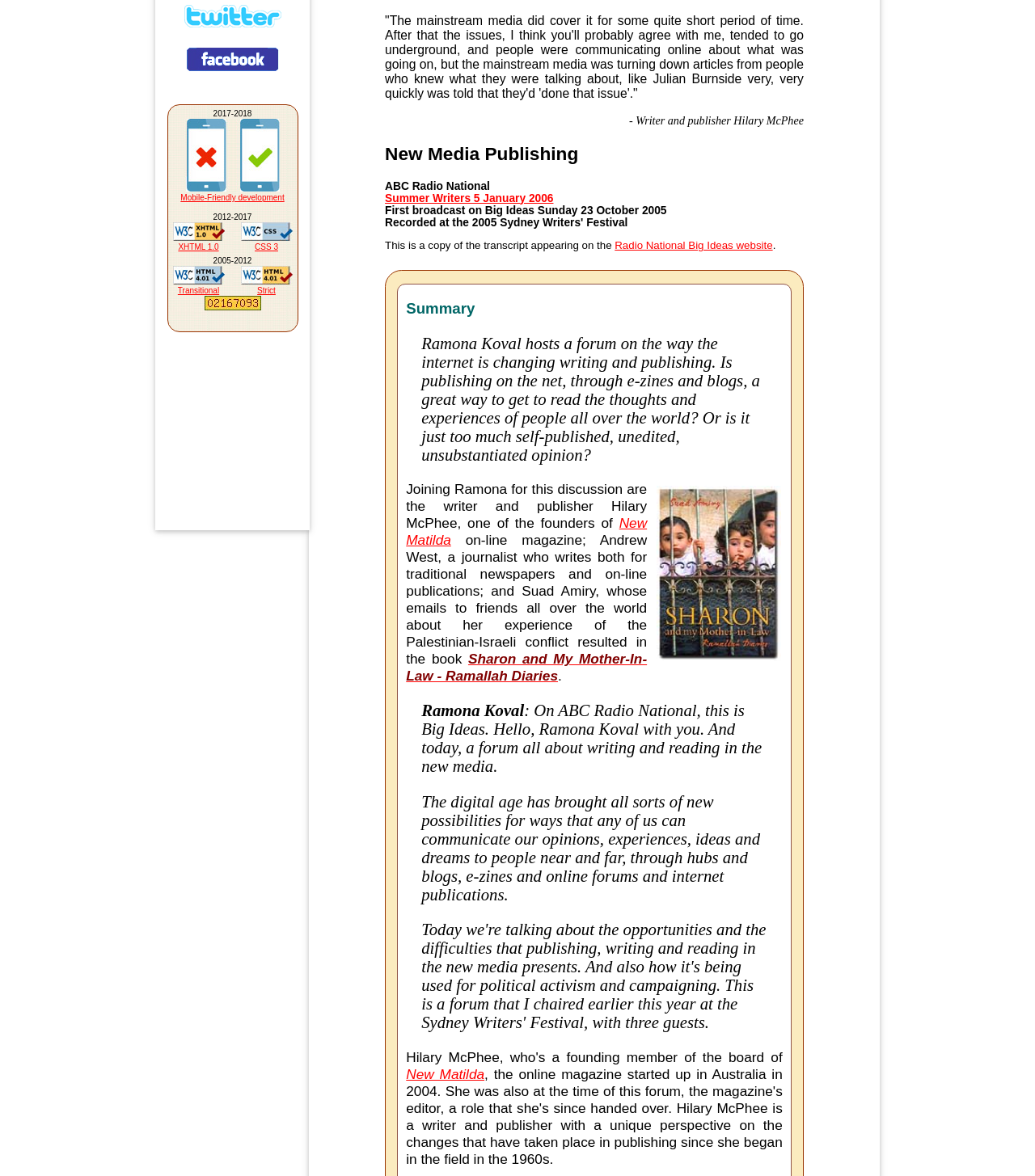Determine the bounding box coordinates for the UI element matching this description: "Summer Writers 5 January 2006".

[0.372, 0.163, 0.535, 0.174]